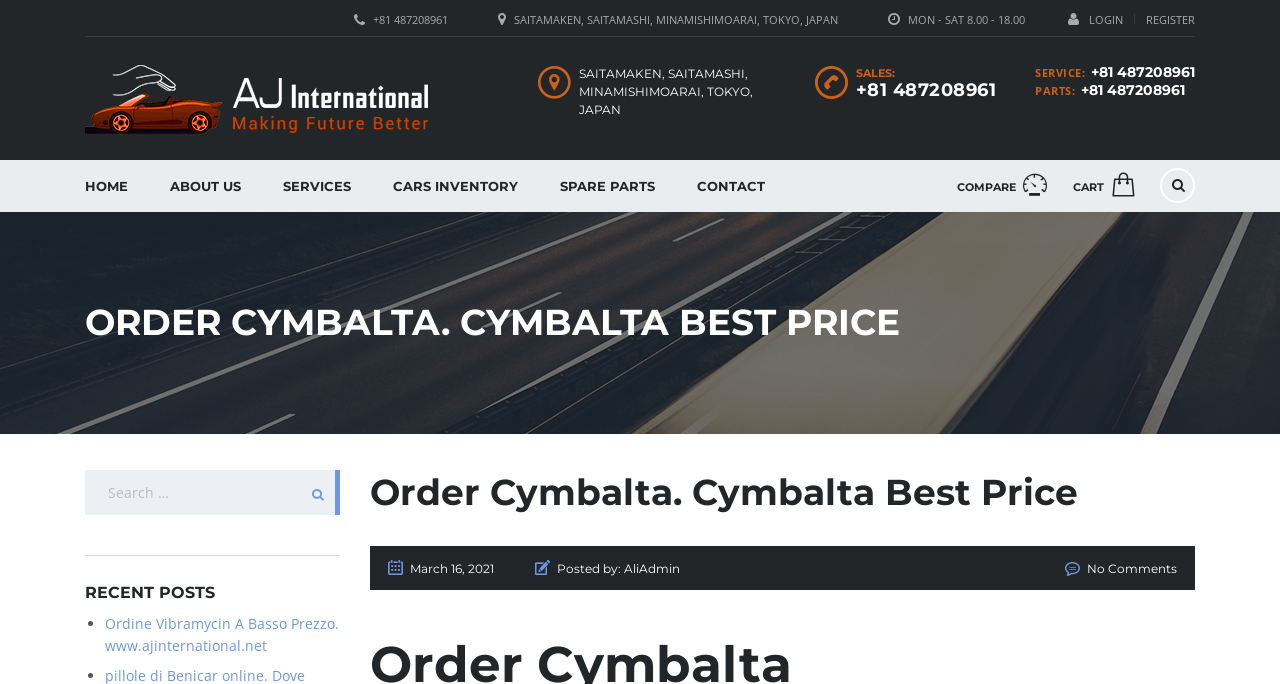Illustrate the webpage's structure and main components comprehensively.

The webpage appears to be an e-commerce website, specifically a page for ordering Cymbalta with the best price. At the top right corner, there are two links for "LOGIN" and "REGISTER". Below them, there is a static text displaying the business hours and address of the company, "SAITAMAKEN, SAITAMASHI, MINAMISHIMOARAI, TOKYO, JAPAN", along with a phone number "+81 487208961".

On the top left corner, there is a logo image with a link to the homepage. Below the logo, there are three sections labeled "SERVICE:", "PARTS:", and "SALES:", each with a phone number link "+81 487208961".

In the middle of the page, there are five links for navigation: "COMPARE", "CART", a shopping cart icon, "HOME", "ABOUT US", "SERVICES", "CARS INVENTORY", "SPARE PARTS", and "CONTACT". These links are arranged horizontally across the page.

The main content of the page is divided into two sections. The first section has a heading "ORDER CYMBALTA. CYMBALTA BEST PRICE" and appears to be a product description or details. The second section has a heading "Order Cymbalta. Cymbalta Best Price" and seems to be a blog post or article with a date "March 16, 2021" and an author "AliAdmin". There is also a link with a comment icon and the text "No Comments".

On the right side of the page, there is a search box with a button labeled "Search" and a heading "RECENT POSTS" with a list of links to recent posts, including "Ordine Vibramycin A Basso Prezzo. www.ajinternational.net".